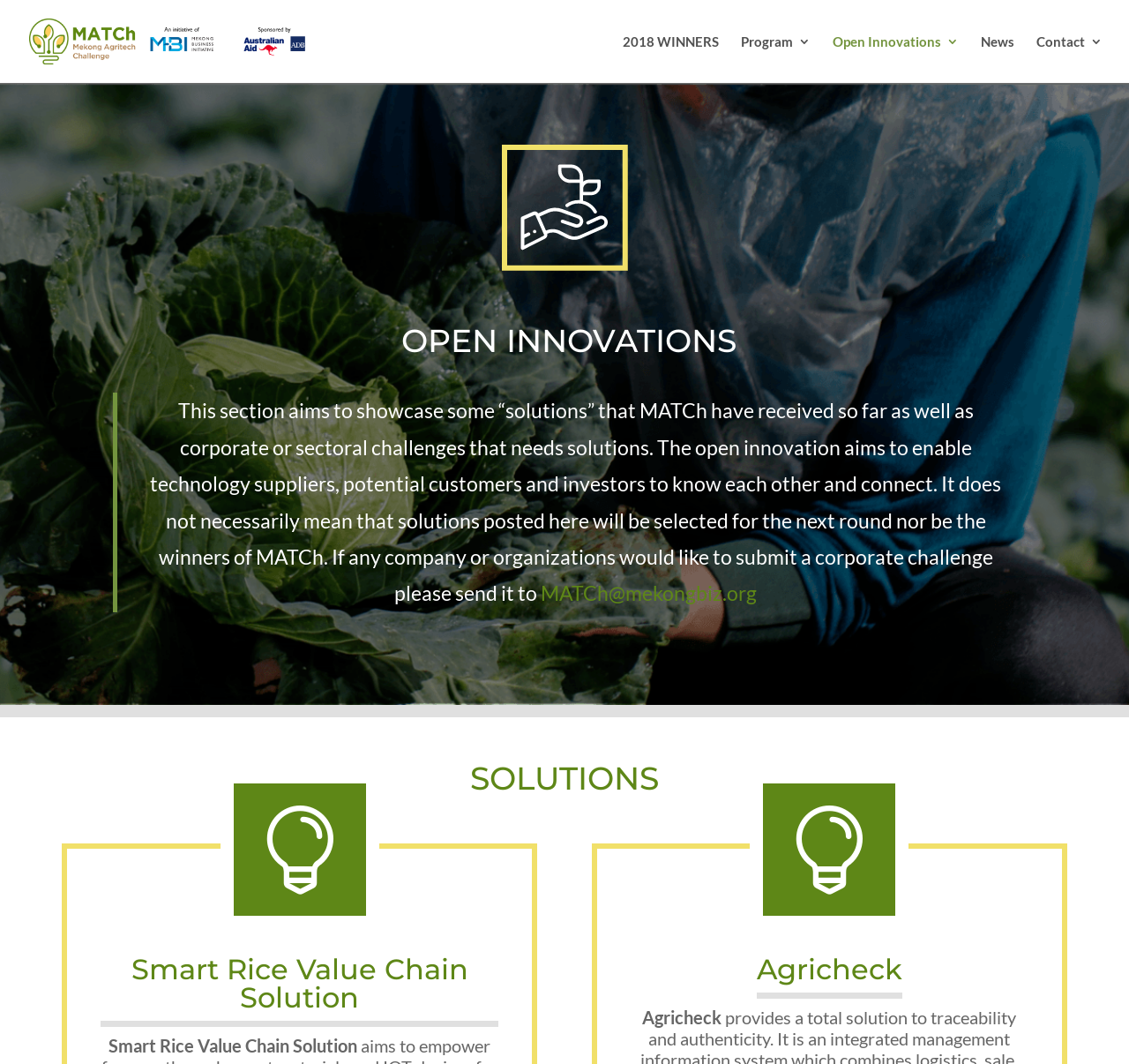Offer a comprehensive description of the webpage’s content and structure.

The webpage is about Solutions from MATCh: Mekong AgTech Challenge. At the top, there is a logo image and a link with the same name, "MATCh: Mekong AgTech Challenge", positioned on the left side. 

Below the logo, there are five links aligned horizontally, including "2018 WINNERS", "Program 3", "Open Innovations 3", "News", and "Contact 3", from left to right. 

The main content is divided into two sections. The first section is headed by "OPEN INNOVATIONS" and contains a blockquote with a description about the open innovation platform, which aims to connect technology suppliers, potential customers, and investors. There is also a link to submit a corporate challenge via email. 

The second section is headed by "SOLUTIONS" and lists several solutions, including "Smart Rice Value Chain Solution" and "Agricheck", each with a brief description and a link to learn more. There are also some icons scattered throughout the solutions list.